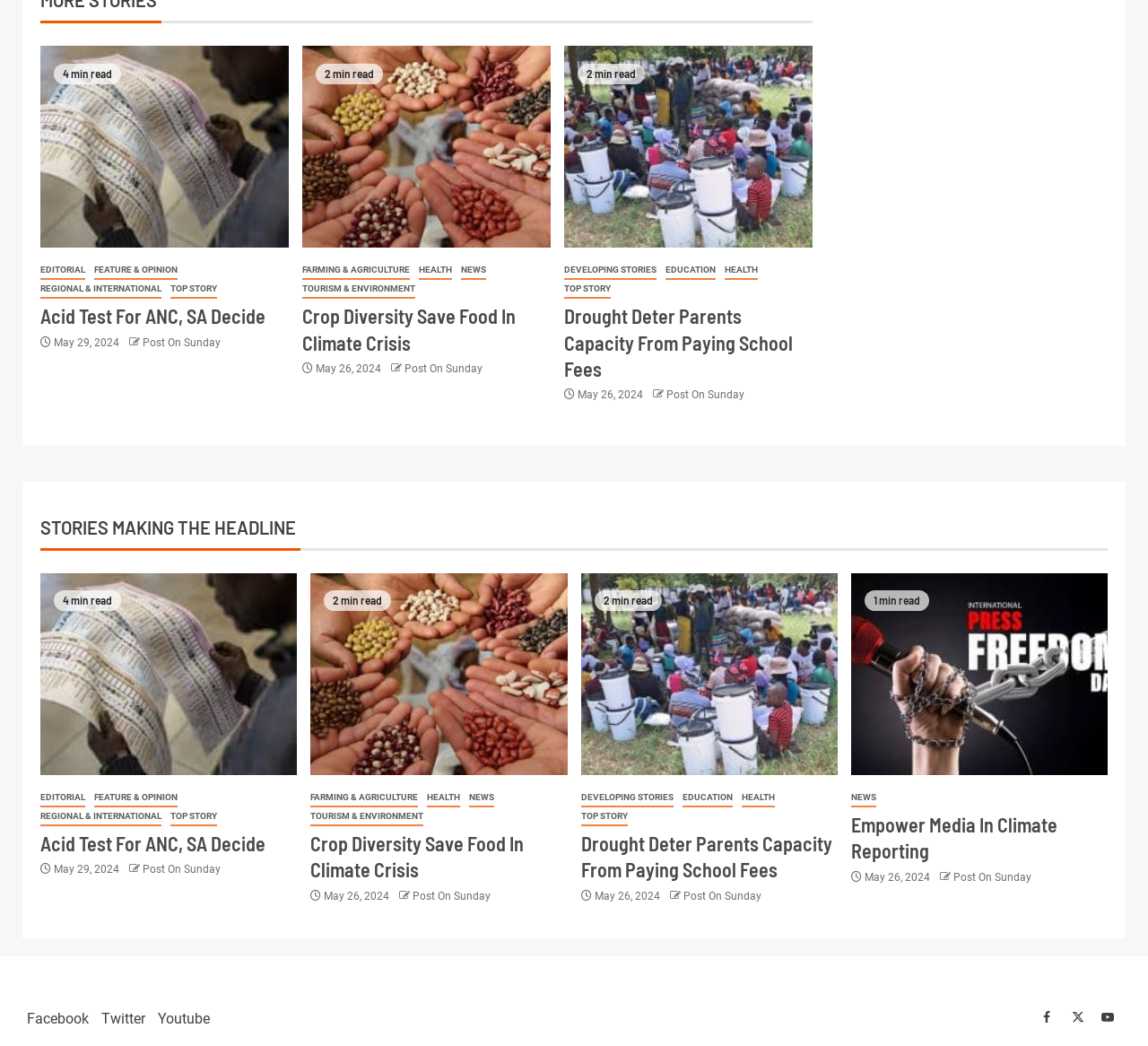Provide a one-word or brief phrase answer to the question:
What is the category of the article 'Crop Diversity Save Food In Climate Crisis'?

FARMING & AGRICULTURE